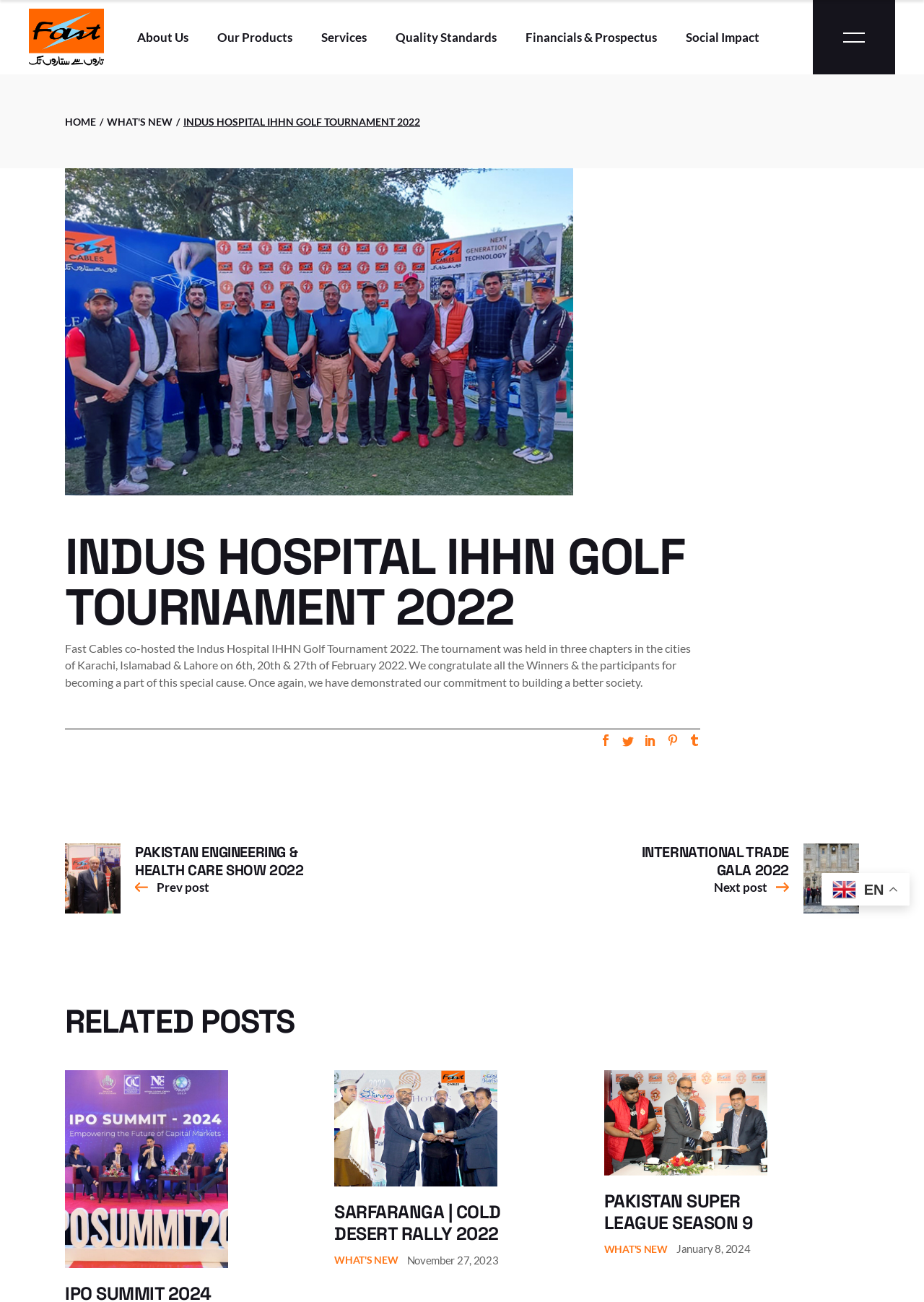Determine the bounding box coordinates of the section to be clicked to follow the instruction: "View Financial Statements". The coordinates should be given as four float numbers between 0 and 1, formatted as [left, top, right, bottom].

[0.552, 0.071, 0.713, 0.084]